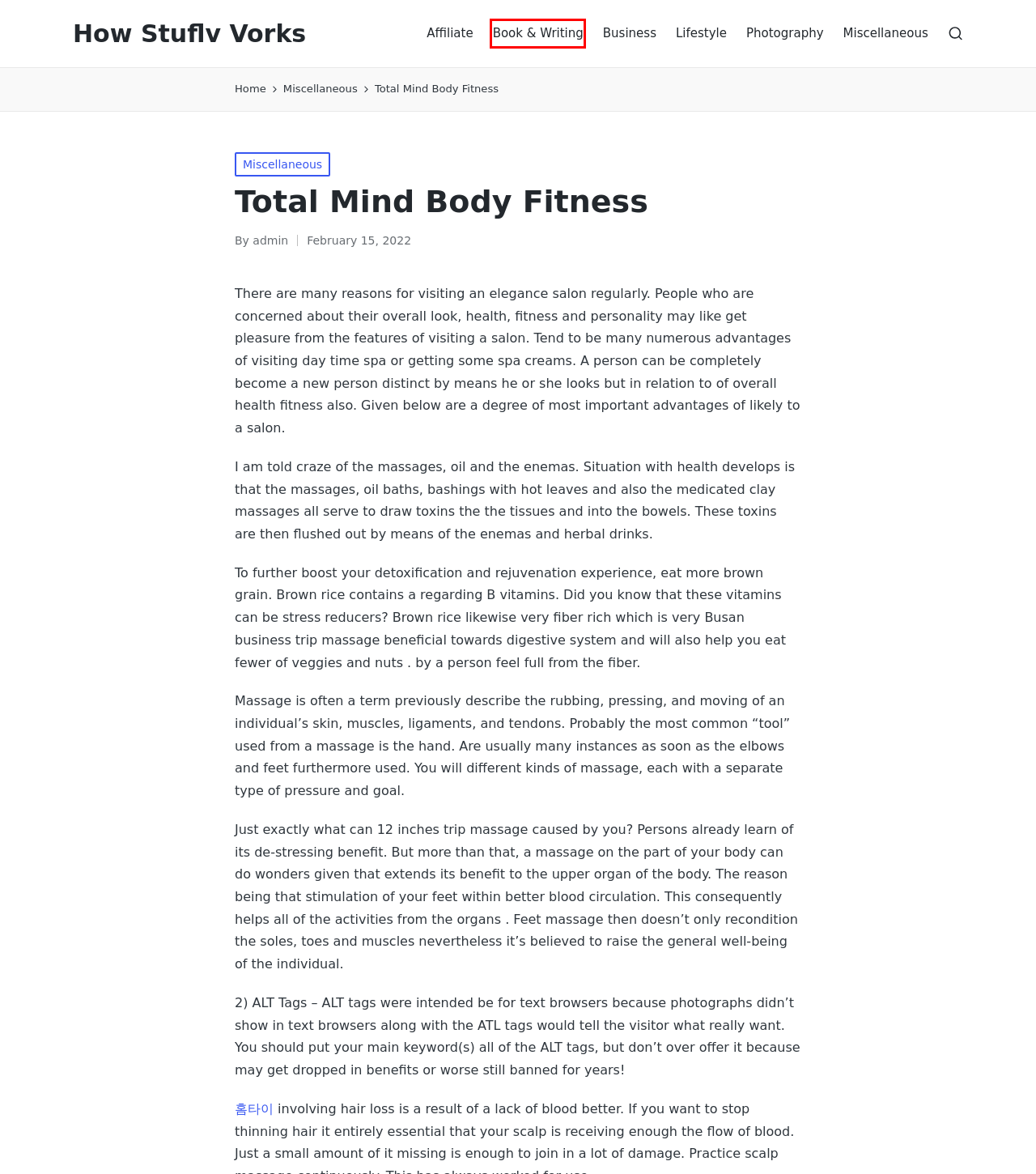With the provided webpage screenshot containing a red bounding box around a UI element, determine which description best matches the new webpage that appears after clicking the selected element. The choices are:
A. Một loại bóng đá khác ở Mexico – How Stuflv Vorks
B. Book & Writing – How Stuflv Vorks
C. Affiliate – How Stuflv Vorks
D. Đọc sách Phòng thủ bóng đá – Biết điều gì sẽ xảy ra trước khi bạn chụp được bóng – How Stuflv Vorks
E. Photography – How Stuflv Vorks
F. Business – How Stuflv Vorks
G. Sinatra – WordPress theme | WordPress.org
H. Lifestyle – How Stuflv Vorks

B